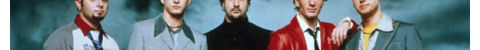What is the theme of the page related to?
Please interpret the details in the image and answer the question thoroughly.

By understanding the context of the image, I can infer that the theme of the page is related to the popular boy band 'N Sync', specifically focusing on those who oppose or critique their work.